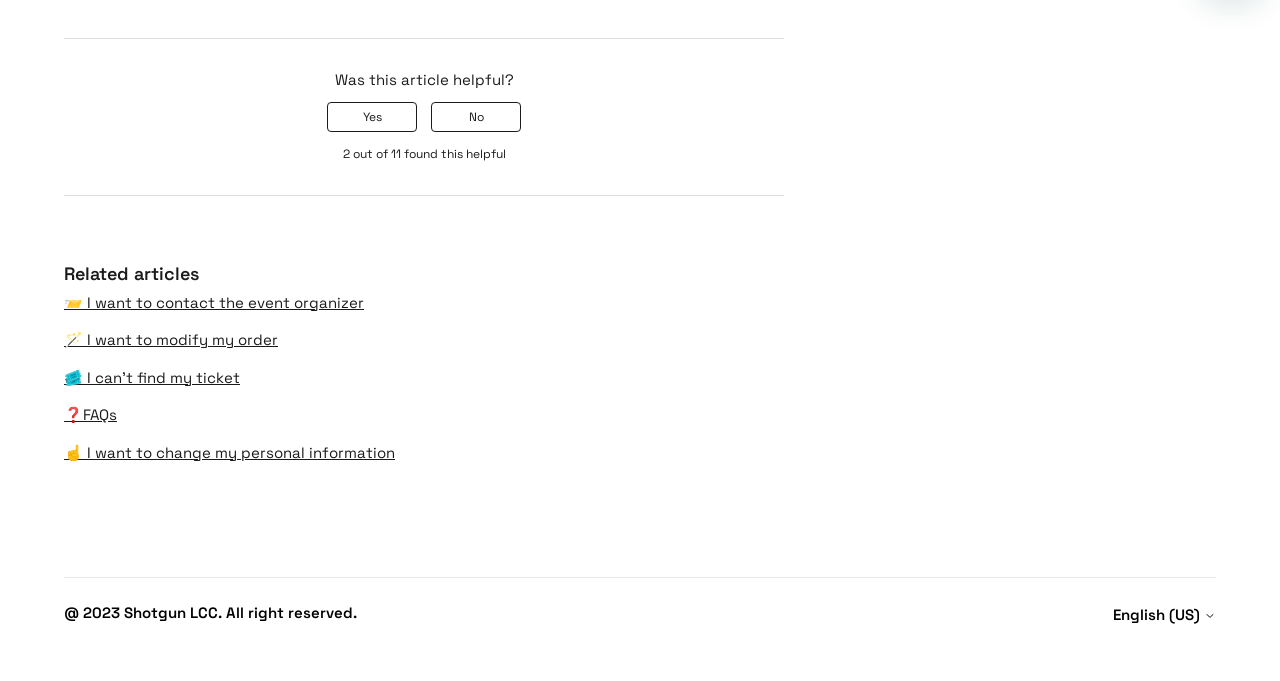How many links are available under 'Related articles'?
Please provide a full and detailed response to the question.

Under the heading 'Related articles', there are four links available: 'I want to contact the event organizer', 'I want to modify my order', 'I can’t find my ticket', and 'FAQs'. These links are related to the article's content and provide additional information or support.